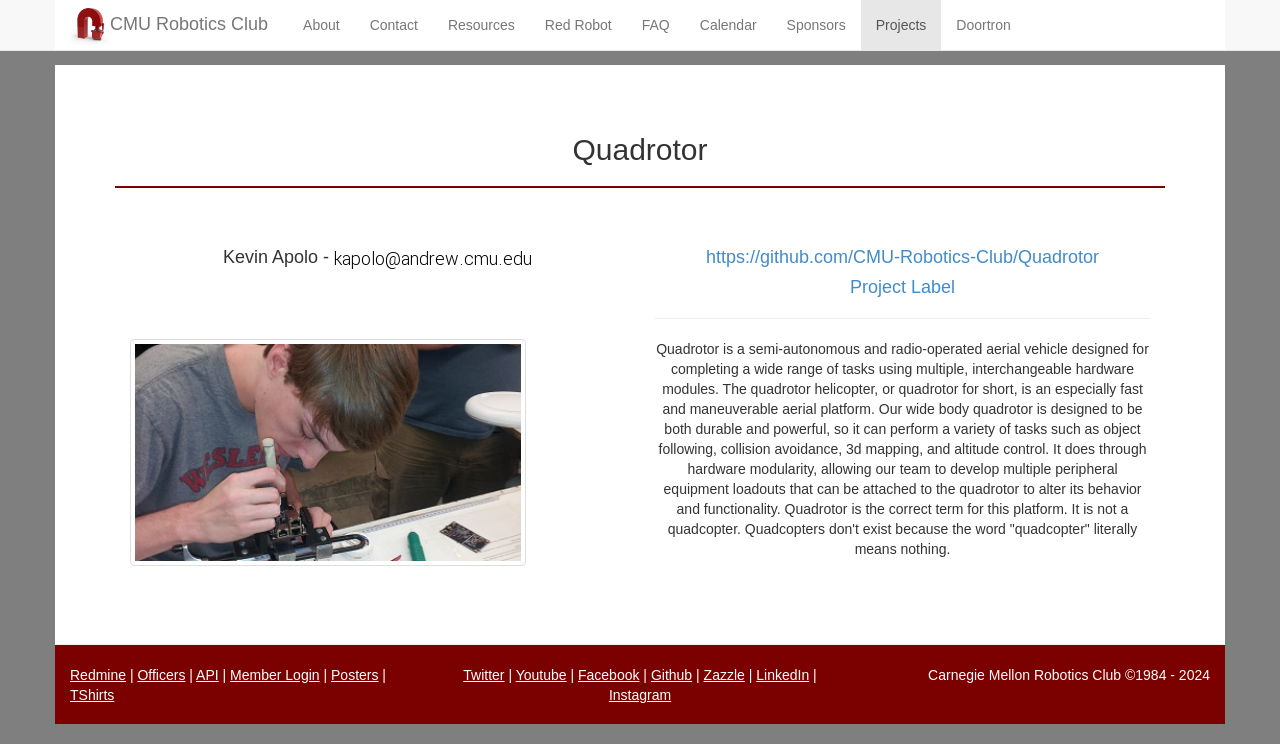Explain in detail what is displayed on the webpage.

The webpage is about the Quadrotor project of the CMU Robotics Club. At the top, there is a logo of the CMU Robotics Club, accompanied by a link to the club's homepage. Below the logo, there is a navigation menu with links to various pages, including "About", "Contact", "Resources", and others.

The main content of the page is divided into two sections. On the left, there is a heading "Quadrotor" followed by a horizontal separator. Below the separator, there is a heading with the email address "kapolo@andrew.cmu.edu" and an image. On the right, there is a heading with a GitHub link and another heading with the text "Project Label".

Below these headings, there is a large block of text that describes the Quadrotor project. The text explains that the Quadrotor is a semi-autonomous and radio-operated aerial vehicle designed for completing various tasks using interchangeable hardware modules.

On the right side of the page, there is an image that takes up most of the space. Below the image, there are several links to social media platforms, including Twitter, YouTube, Facebook, and others.

At the bottom of the page, there is a horizontal separator followed by a row of links to various pages, including "Redmine", "Officers", "API", and others. There is also a link to "Member Login" and several links to purchase merchandise, such as posters and T-shirts.

Finally, at the very bottom of the page, there is a copyright notice that reads "Carnegie Mellon Robotics Club ©1984 - 2024".